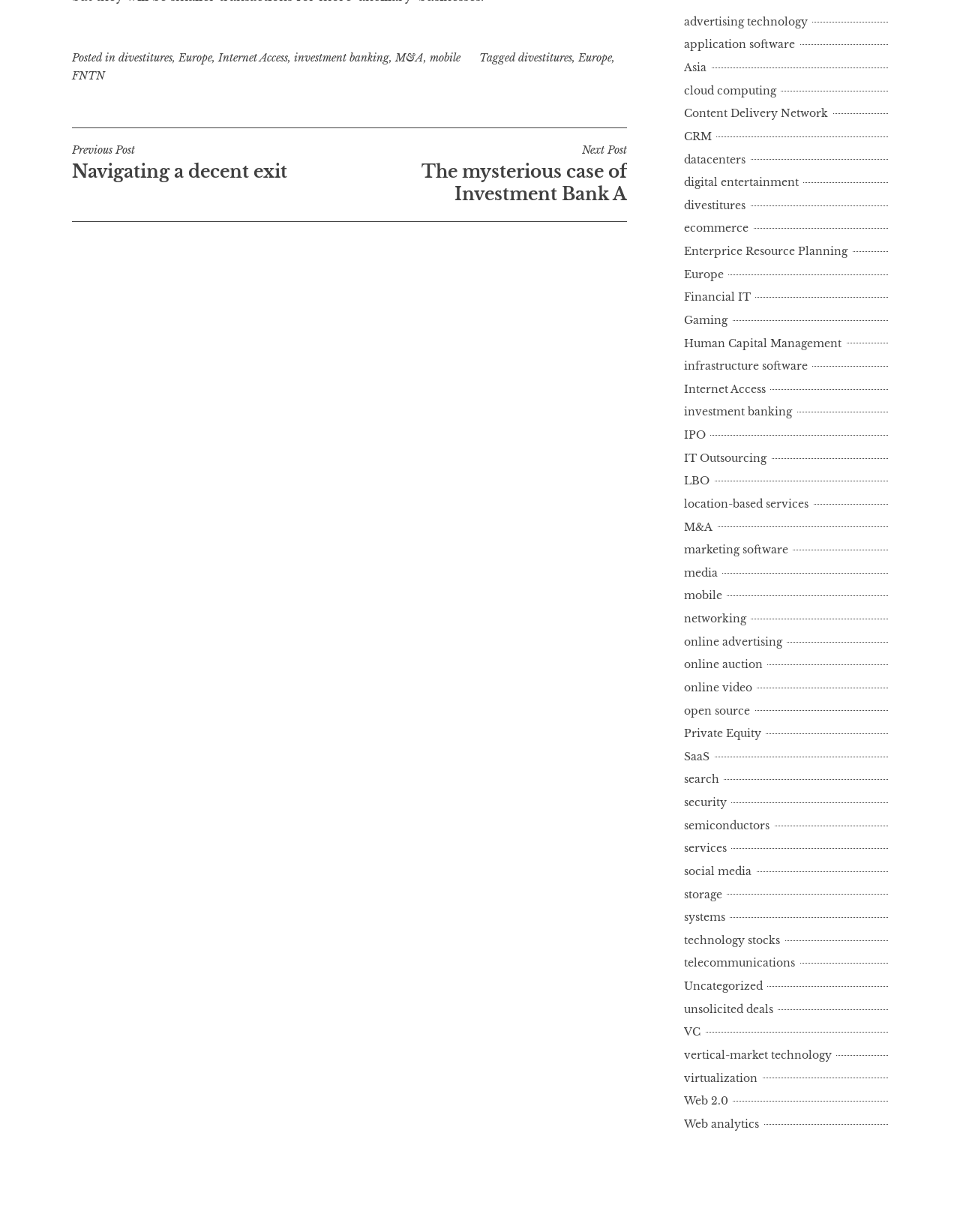How many links are in the footer section?
By examining the image, provide a one-word or phrase answer.

9